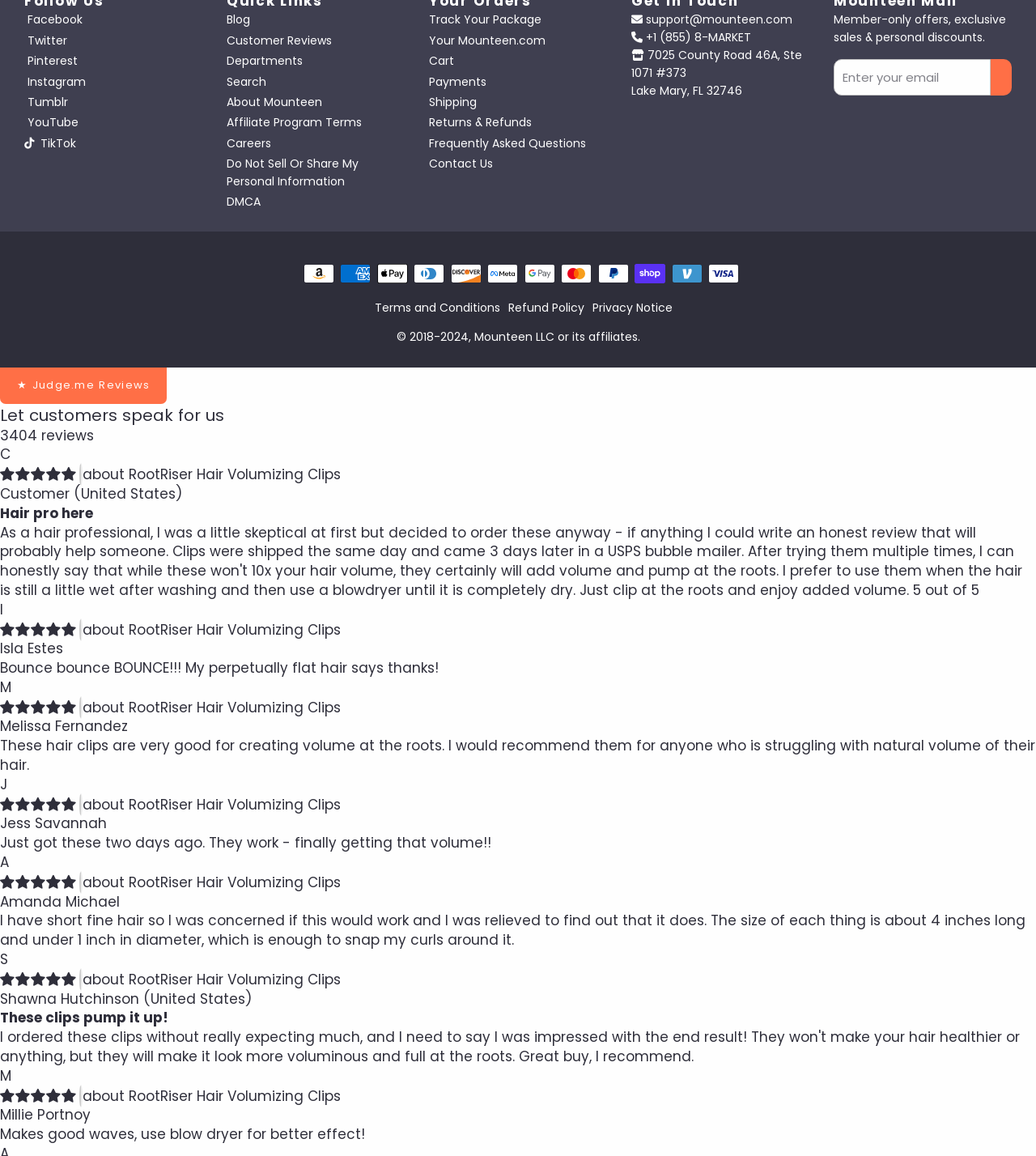Locate the bounding box coordinates of the segment that needs to be clicked to meet this instruction: "View Terms and Conditions".

[0.362, 0.259, 0.483, 0.273]